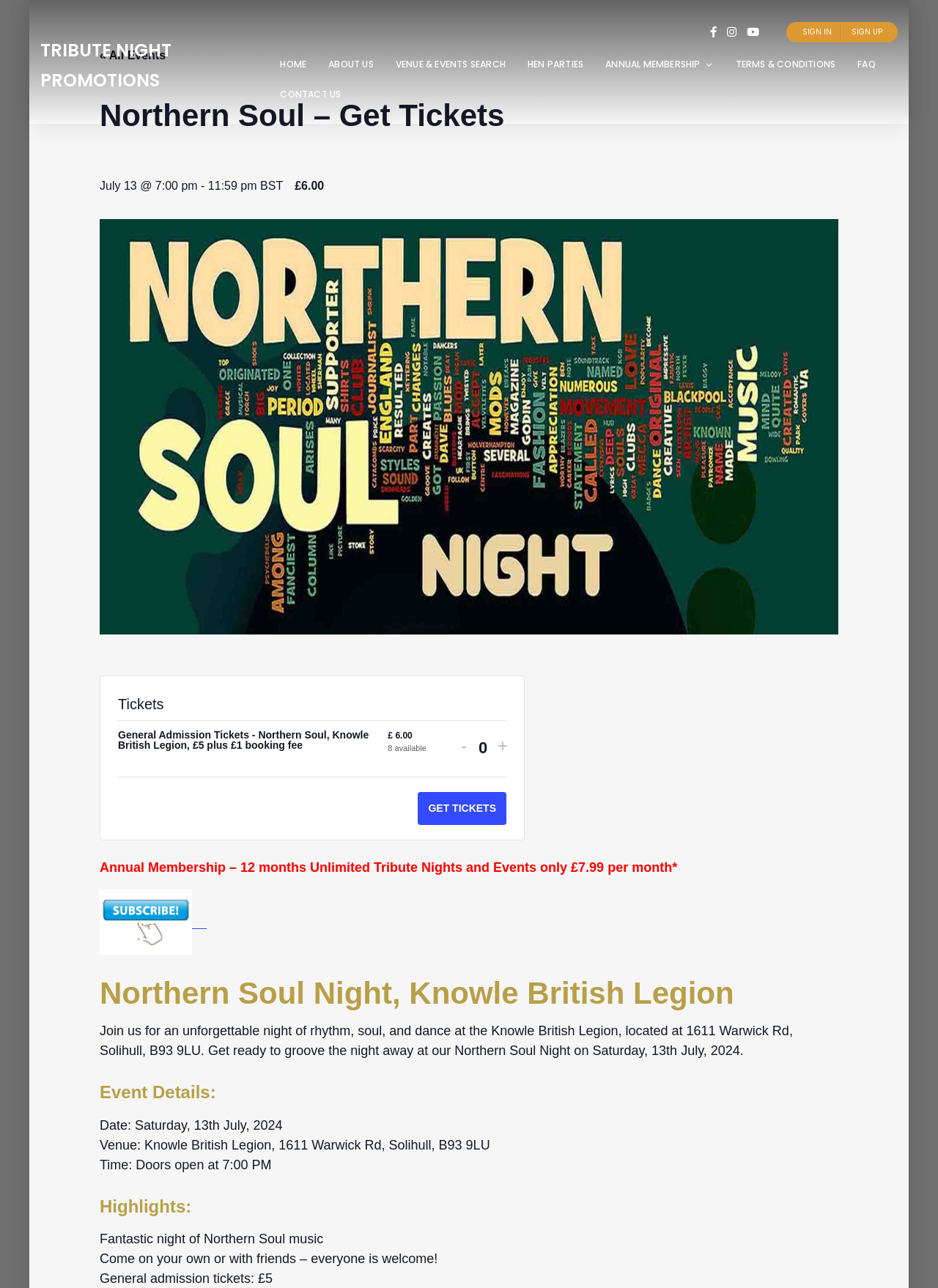From the element description: "Tribute Night Promotions", extract the bounding box coordinates of the UI element. The coordinates should be expressed as four float numbers between 0 and 1, in the order [left, top, right, bottom].

[0.043, 0.028, 0.287, 0.074]